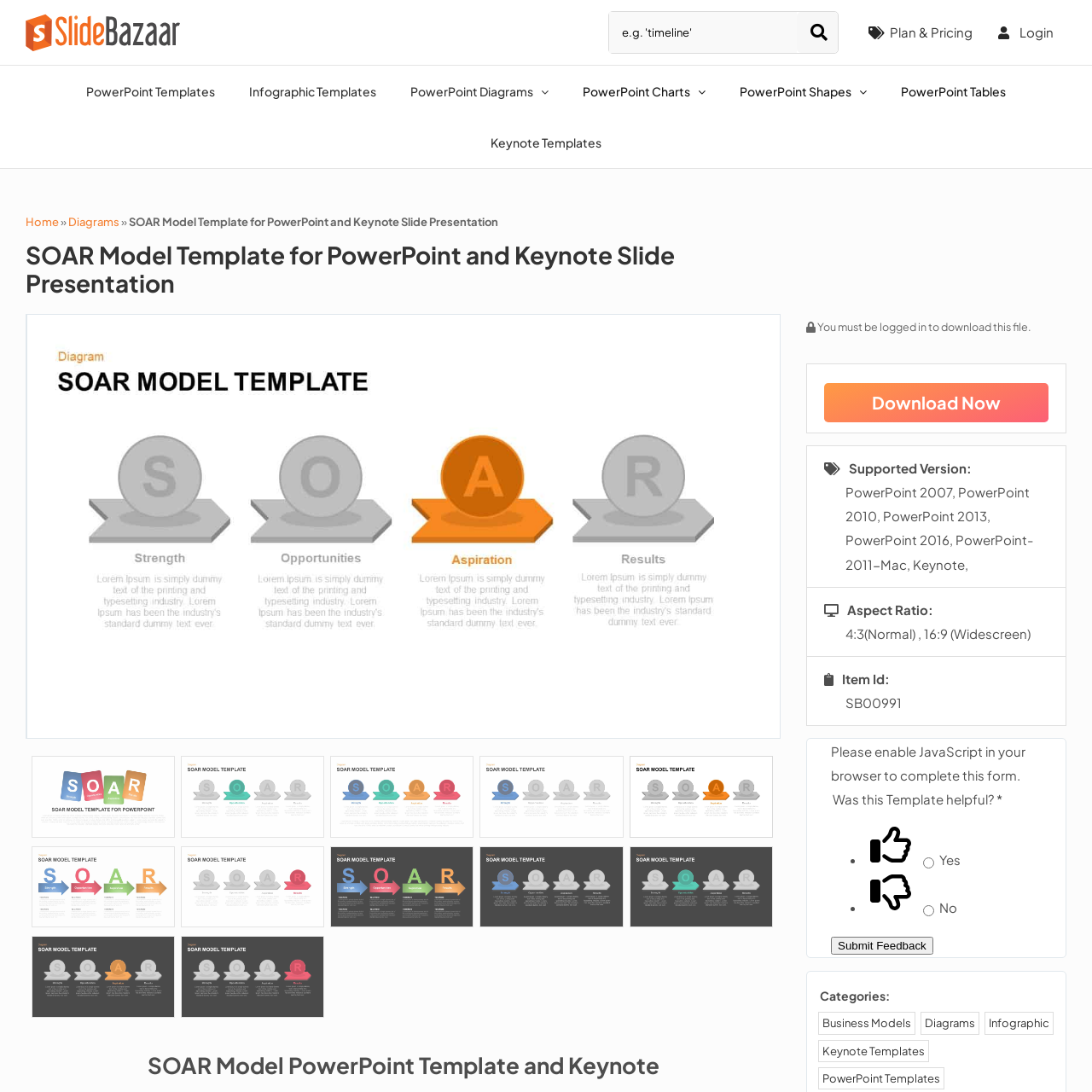Who is the target audience for this template?
Please focus on the image surrounded by the red bounding box and provide a one-word or phrase answer based on the image.

Professionals and educators